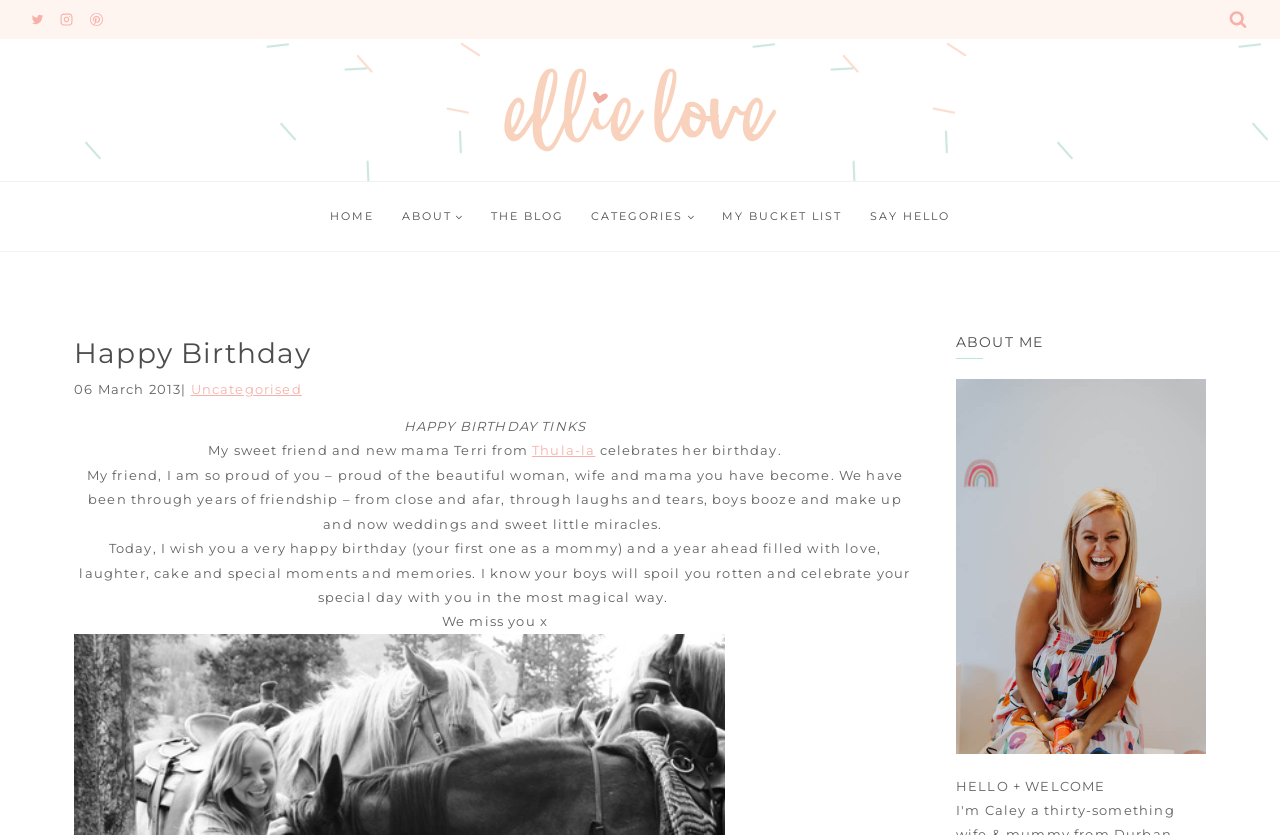Find the bounding box coordinates of the element's region that should be clicked in order to follow the given instruction: "View search form". The coordinates should consist of four float numbers between 0 and 1, i.e., [left, top, right, bottom].

[0.953, 0.002, 0.981, 0.045]